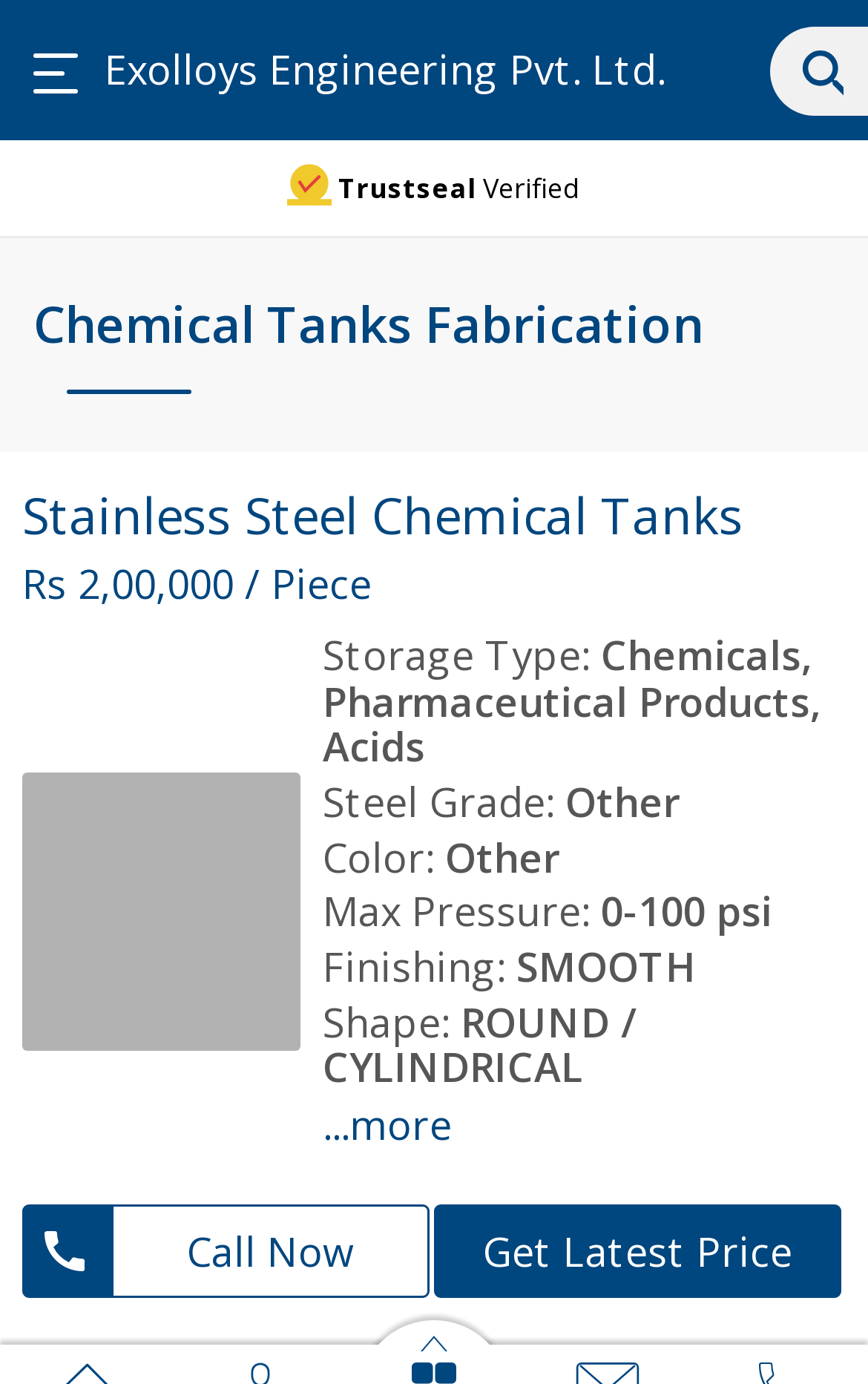What is the price of the Stainless Steel Chemical Tanks?
Please elaborate on the answer to the question with detailed information.

The price is obtained from the StaticText element with the text 'Rs 2,00,000' located below the heading 'Stainless Steel Chemical Tanks'.